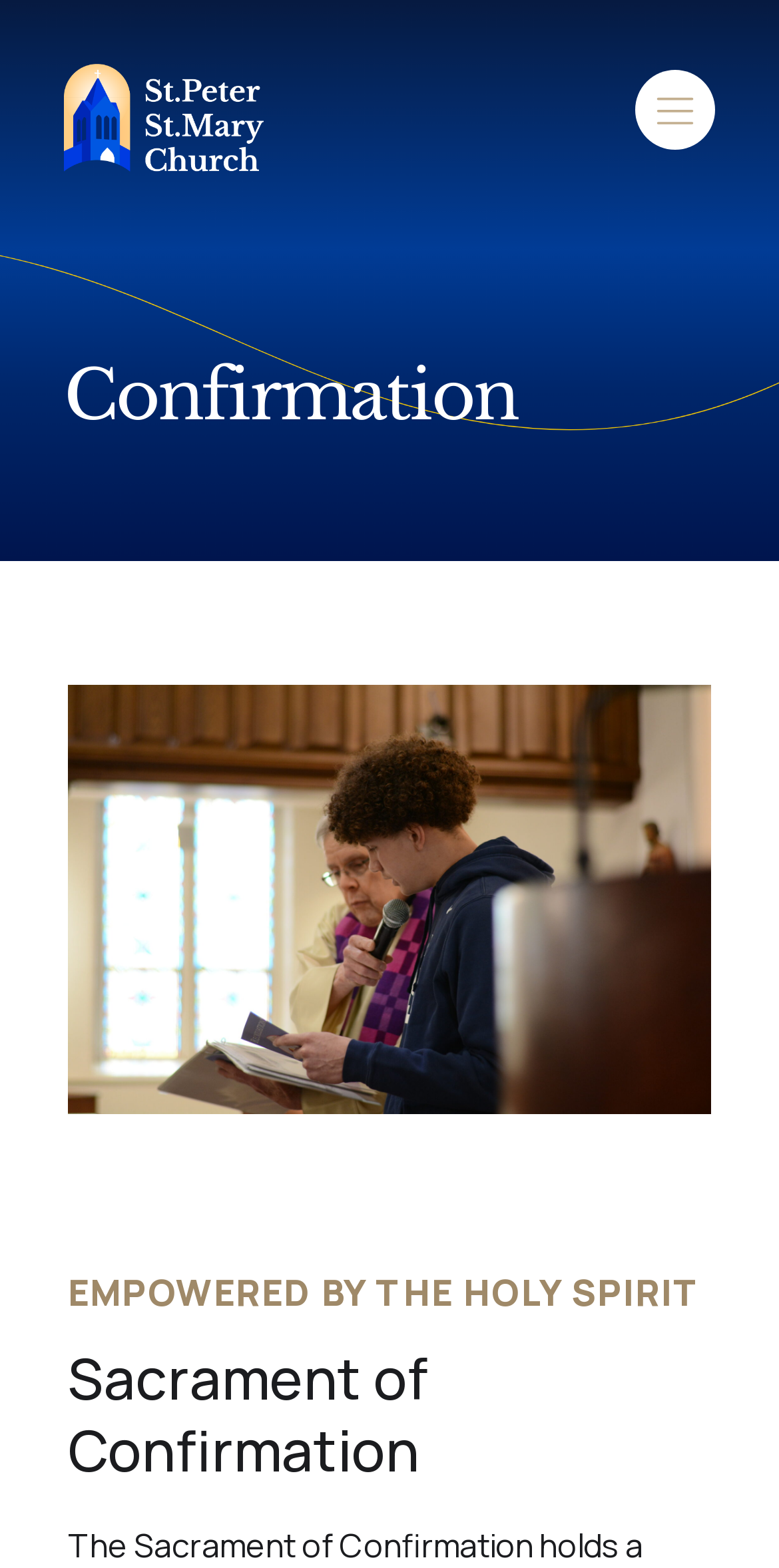What is the theme of the webpage?
Please provide a detailed and thorough answer to the question.

I inferred the theme of the webpage by looking at the content of the headings and static text elements. The presence of terms like 'Holy Spirit', 'Sacrament of Confirmation', and 'EMPOWERED BY THE HOLY SPIRIT' suggests that the webpage is related to the Catholic faith.